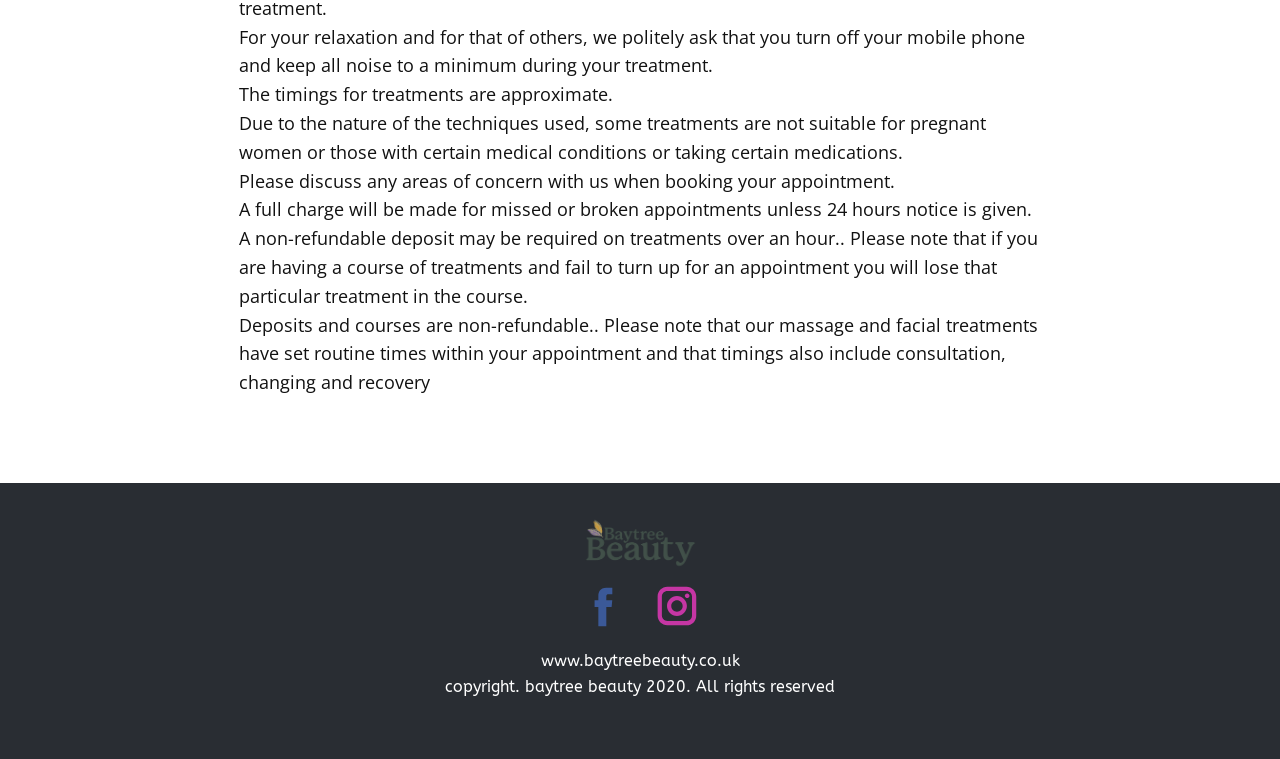From the element description parent_node: www.baytreebeauty.co.uk title="facebook", predict the bounding box coordinates of the UI element. The coordinates must be specified in the format (top-left x, top-left y, bottom-right x, bottom-right y) and should be within the 0 to 1 range.

[0.454, 0.677, 0.546, 0.756]